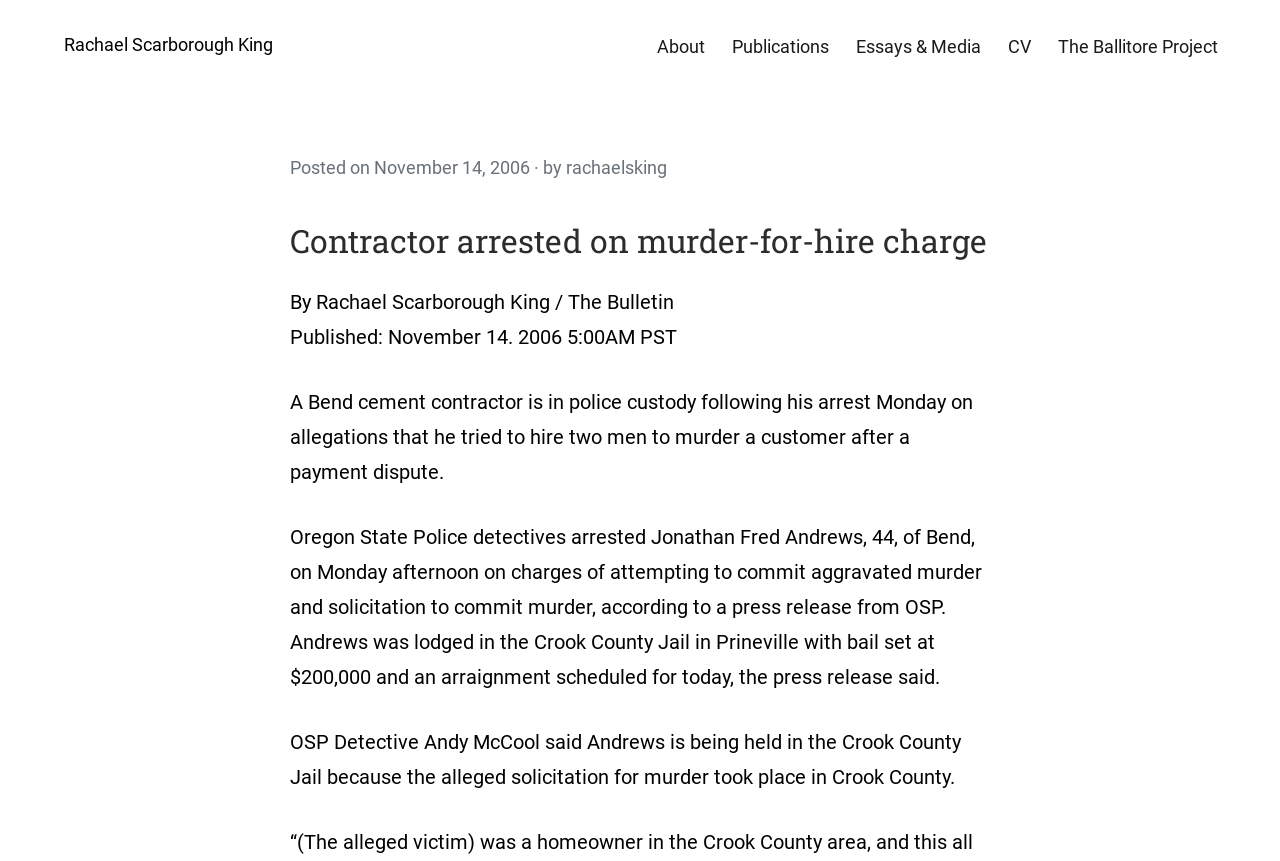What is the occupation of the person arrested?
Refer to the image and give a detailed response to the question.

The occupation of the person arrested is mentioned in the article, specifically in the text 'A Bend cement contractor is in police custody following his arrest Monday on allegations that he tried to hire two men to murder a customer after a payment dispute'.